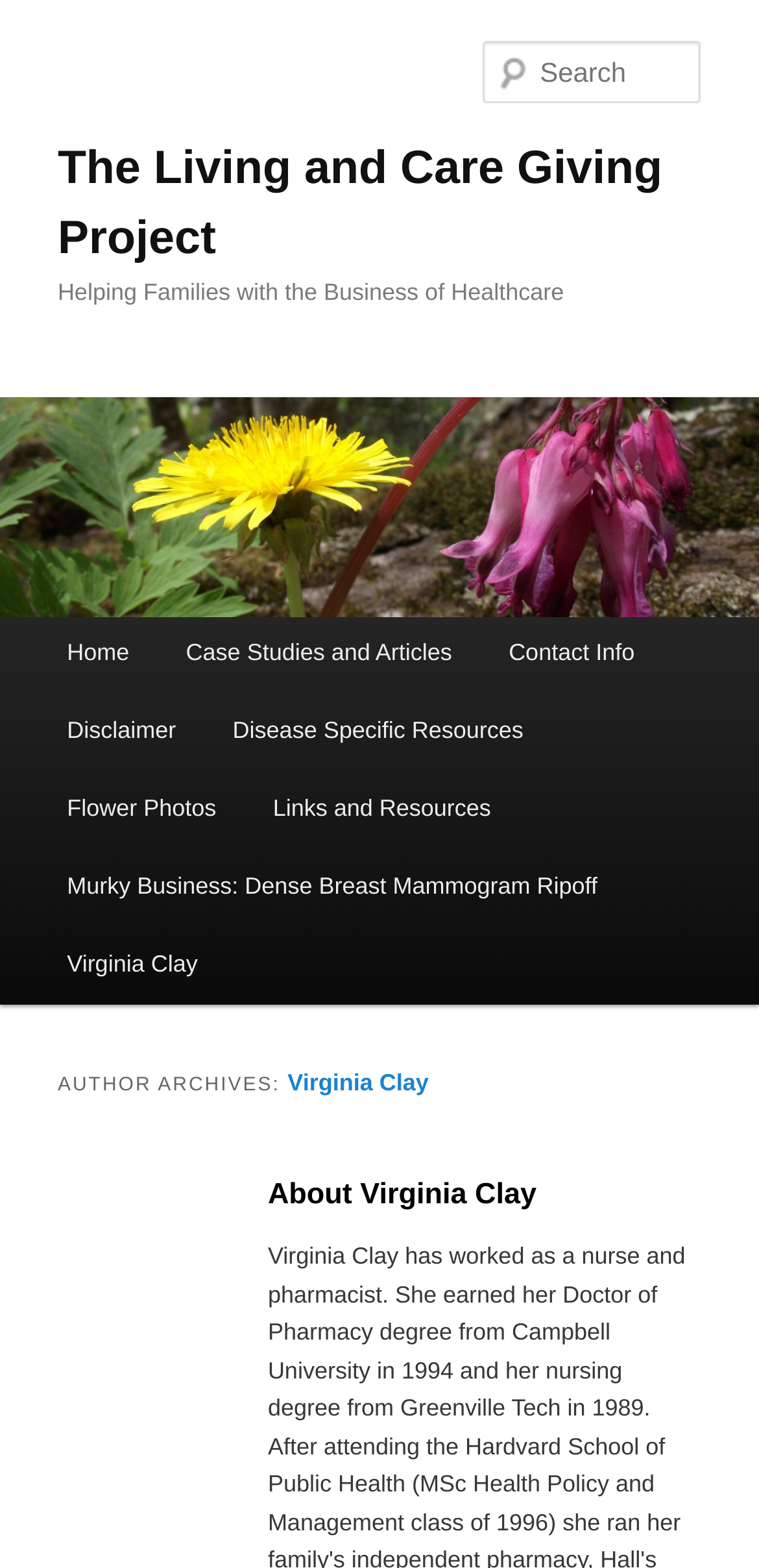What is the purpose of the website?
Refer to the image and answer the question using a single word or phrase.

Helping Families with the Business of Healthcare